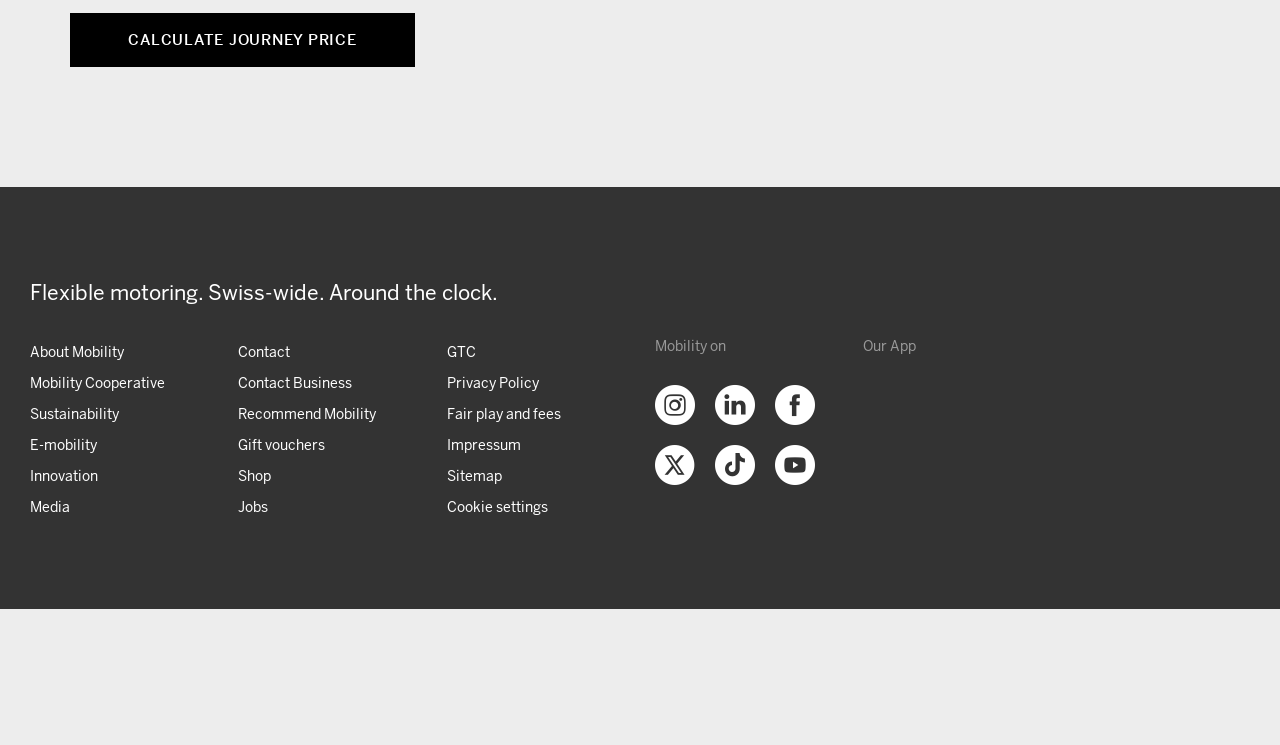Give a concise answer using only one word or phrase for this question:
How many types of information are available in the footer section?

7